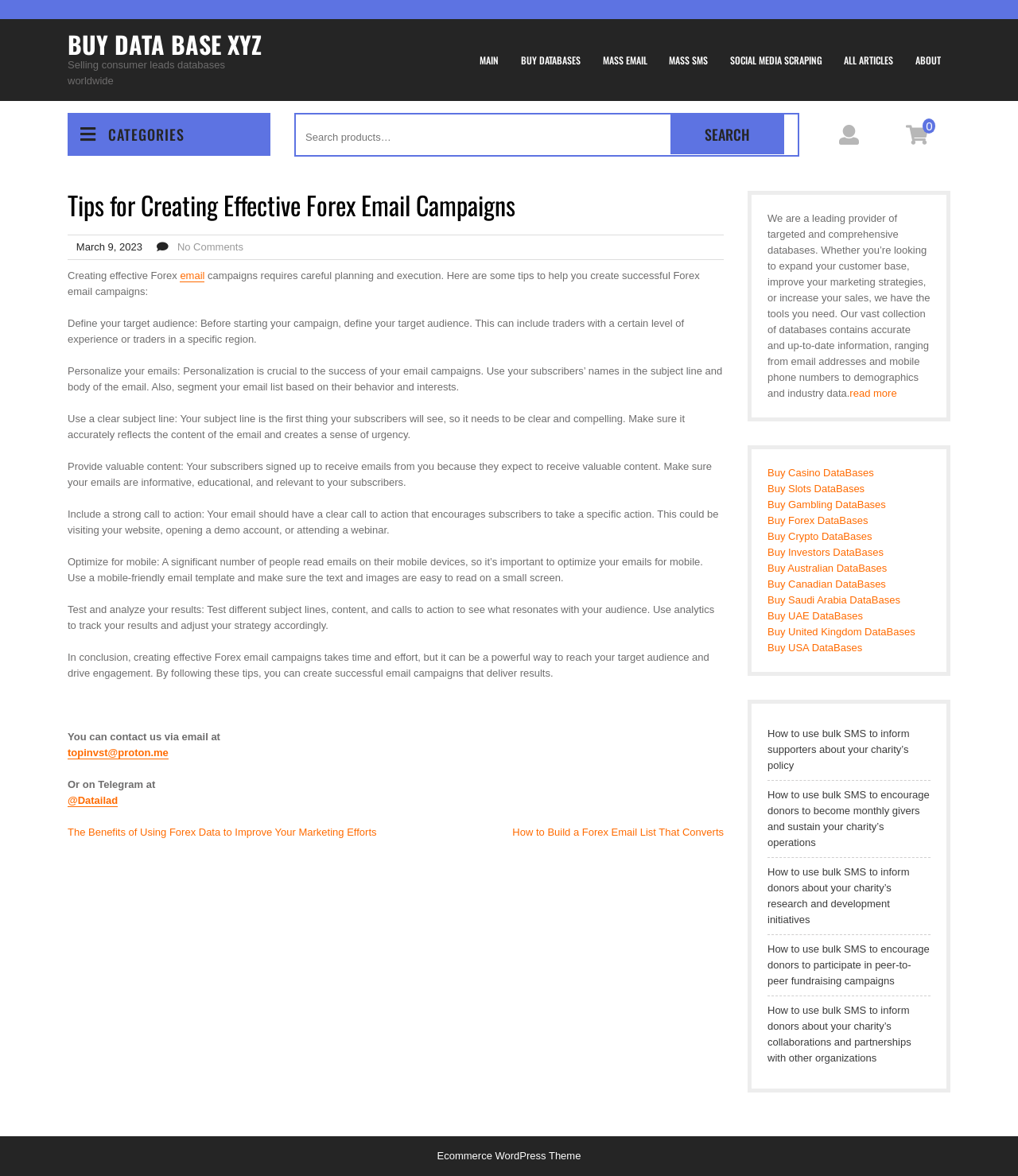Based on the provided description, "Buy Slots DataBases", find the bounding box of the corresponding UI element in the screenshot.

[0.754, 0.41, 0.849, 0.421]